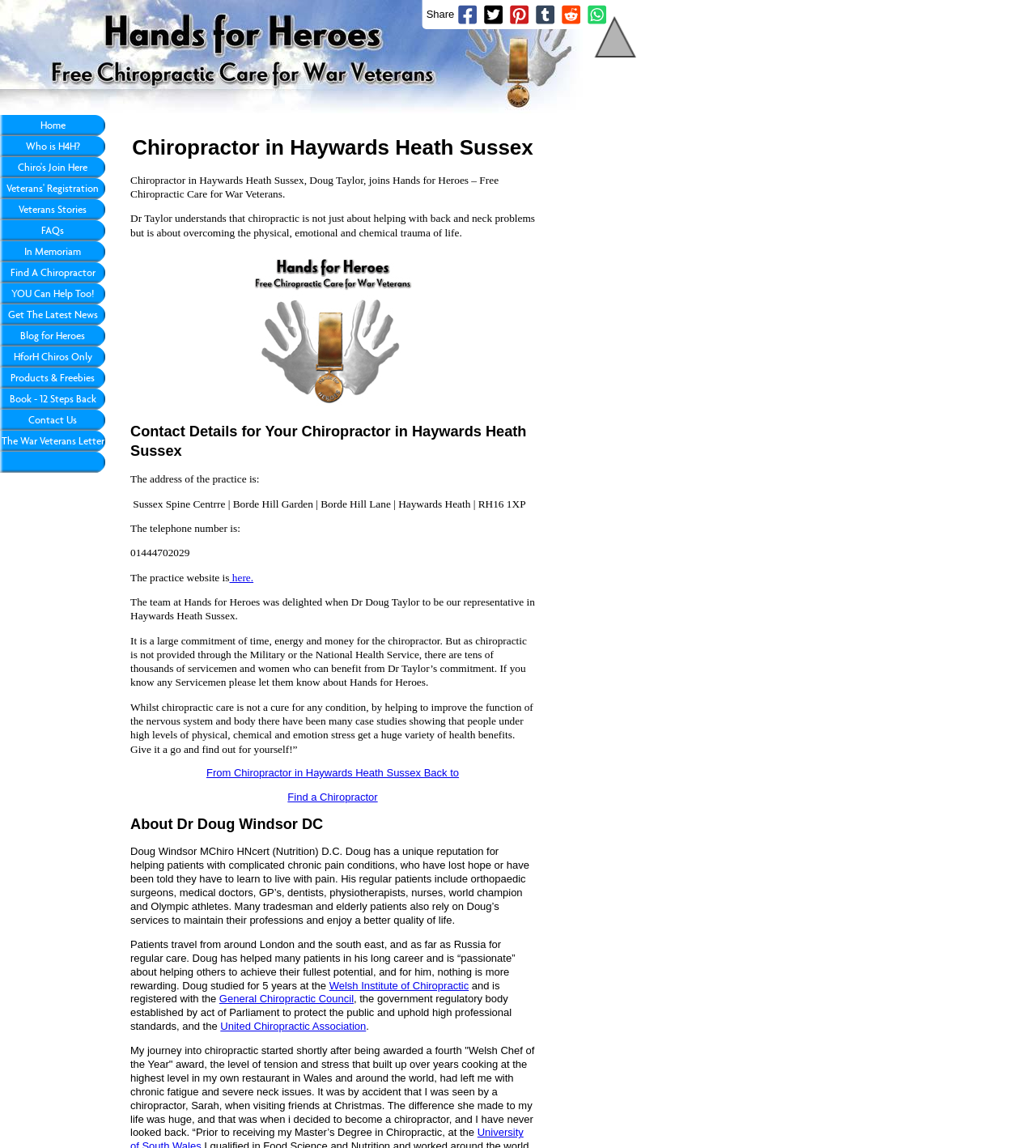Please identify the bounding box coordinates of the clickable element to fulfill the following instruction: "Click the 'here' link to visit the practice website". The coordinates should be four float numbers between 0 and 1, i.e., [left, top, right, bottom].

[0.221, 0.498, 0.245, 0.508]